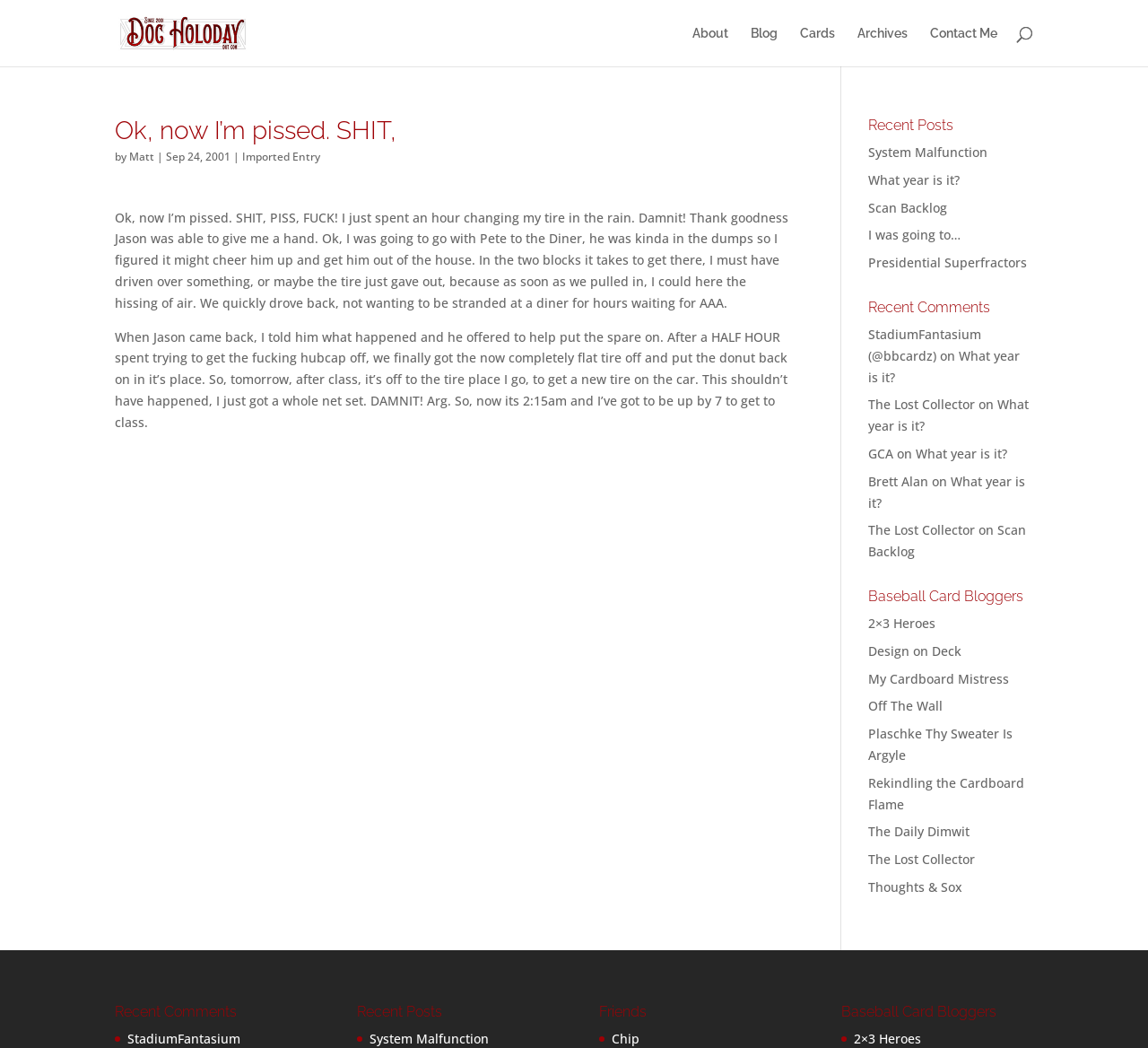Please reply to the following question with a single word or a short phrase:
How many links are there in the 'Baseball Card Bloggers' section?

11